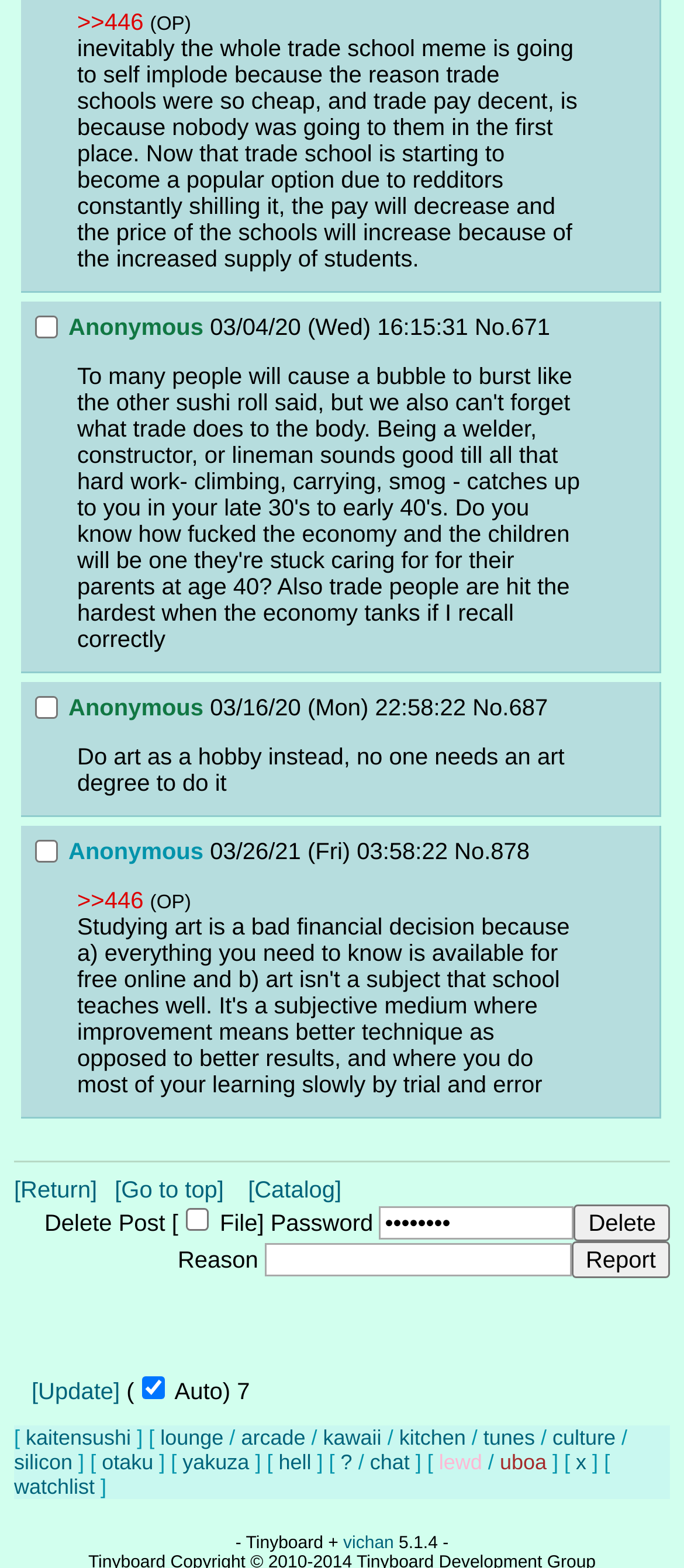Could you locate the bounding box coordinates for the section that should be clicked to accomplish this task: "Click the '[Return]' link".

[0.021, 0.75, 0.168, 0.767]